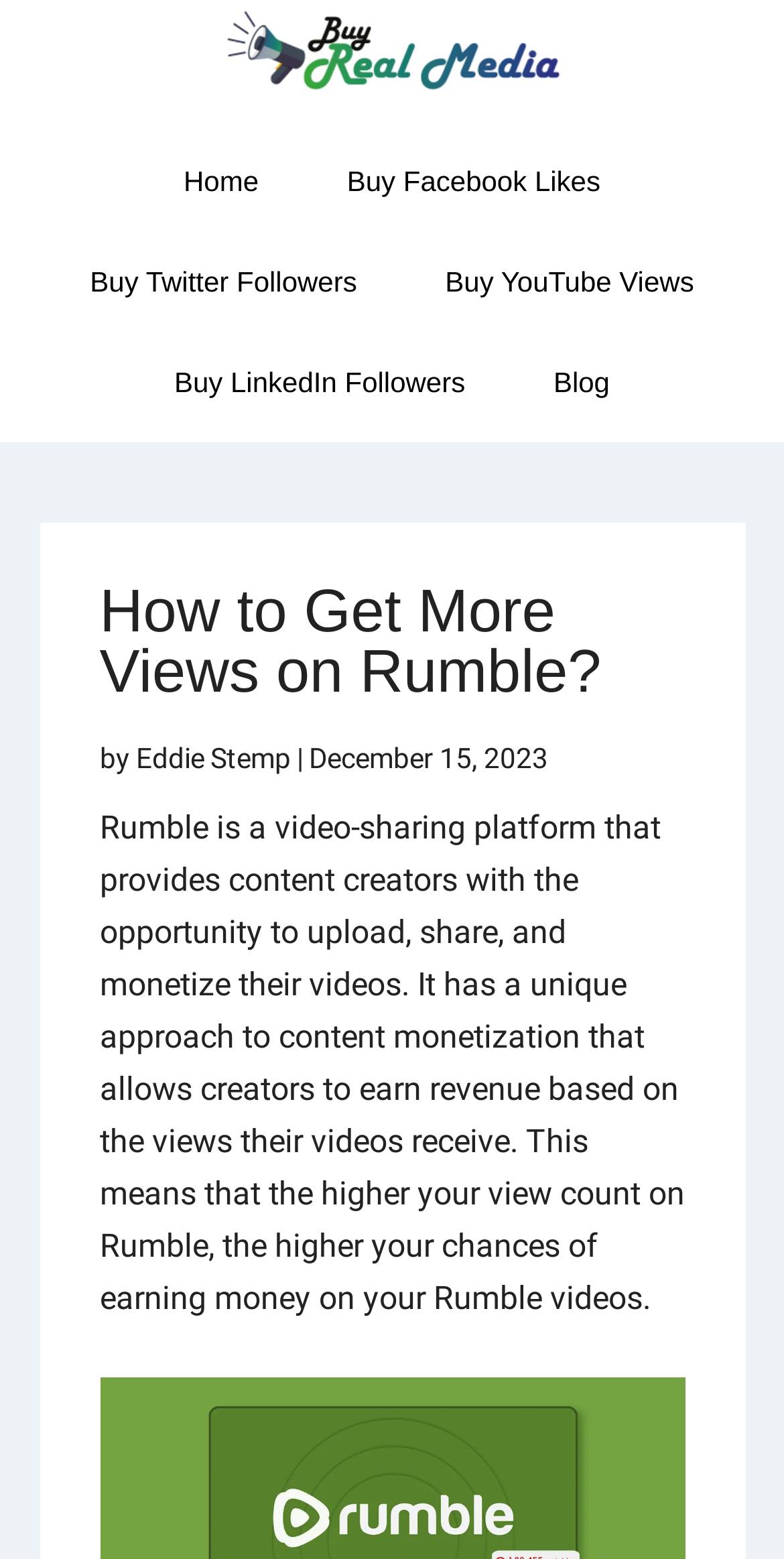From the given element description: "Buy Real Media Blog", find the bounding box for the UI element. Provide the coordinates as four float numbers between 0 and 1, in the order [left, top, right, bottom].

[0.283, 0.006, 0.717, 0.058]